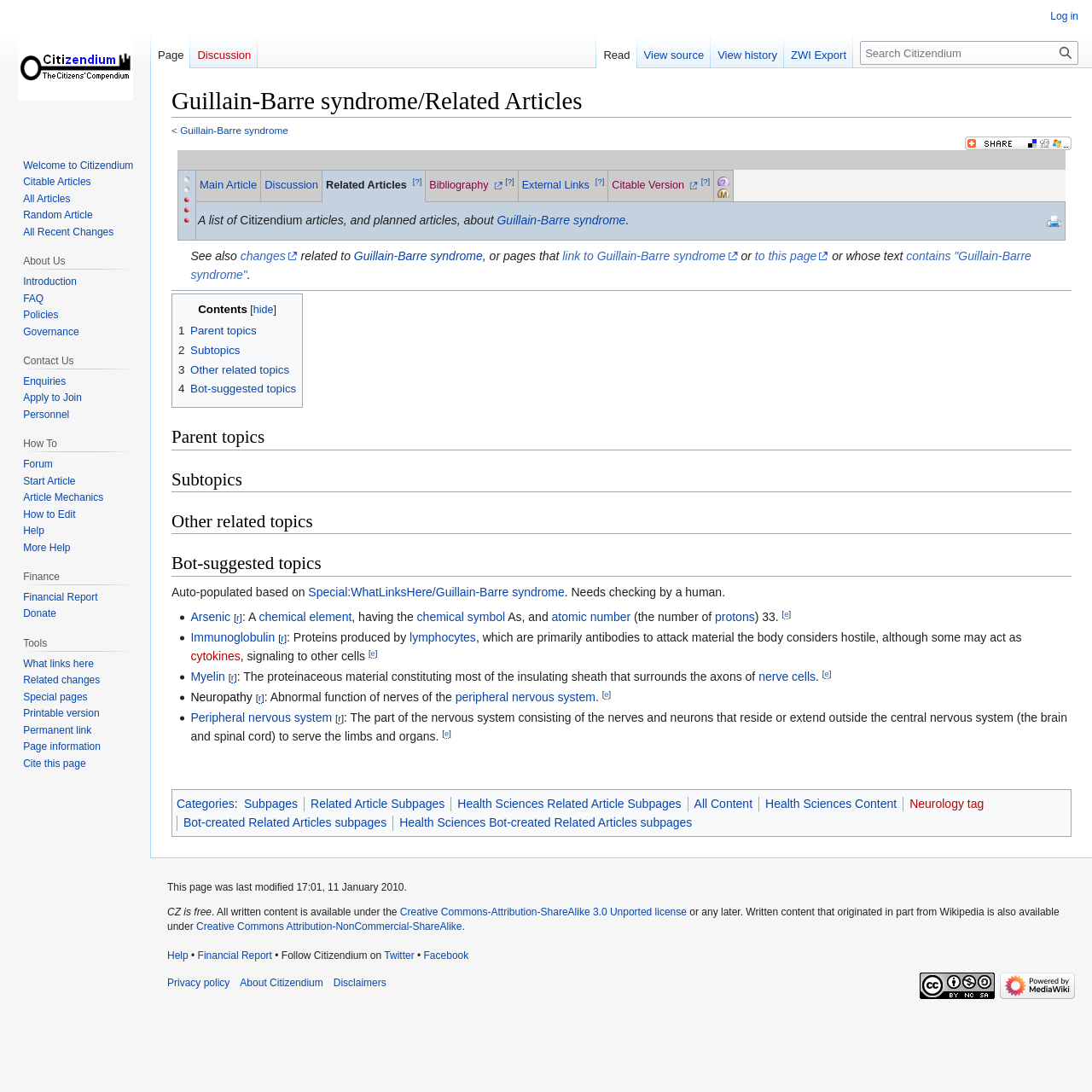Examine the screenshot and answer the question in as much detail as possible: What is the purpose of the 'See also' section?

The question is asking for the purpose of the 'See also' section, which can be inferred by looking at the content of the section. The section contains links to related topics, such as 'changes' and 'Guillain-Barre syndrome', indicating that the purpose of the section is to provide related links.